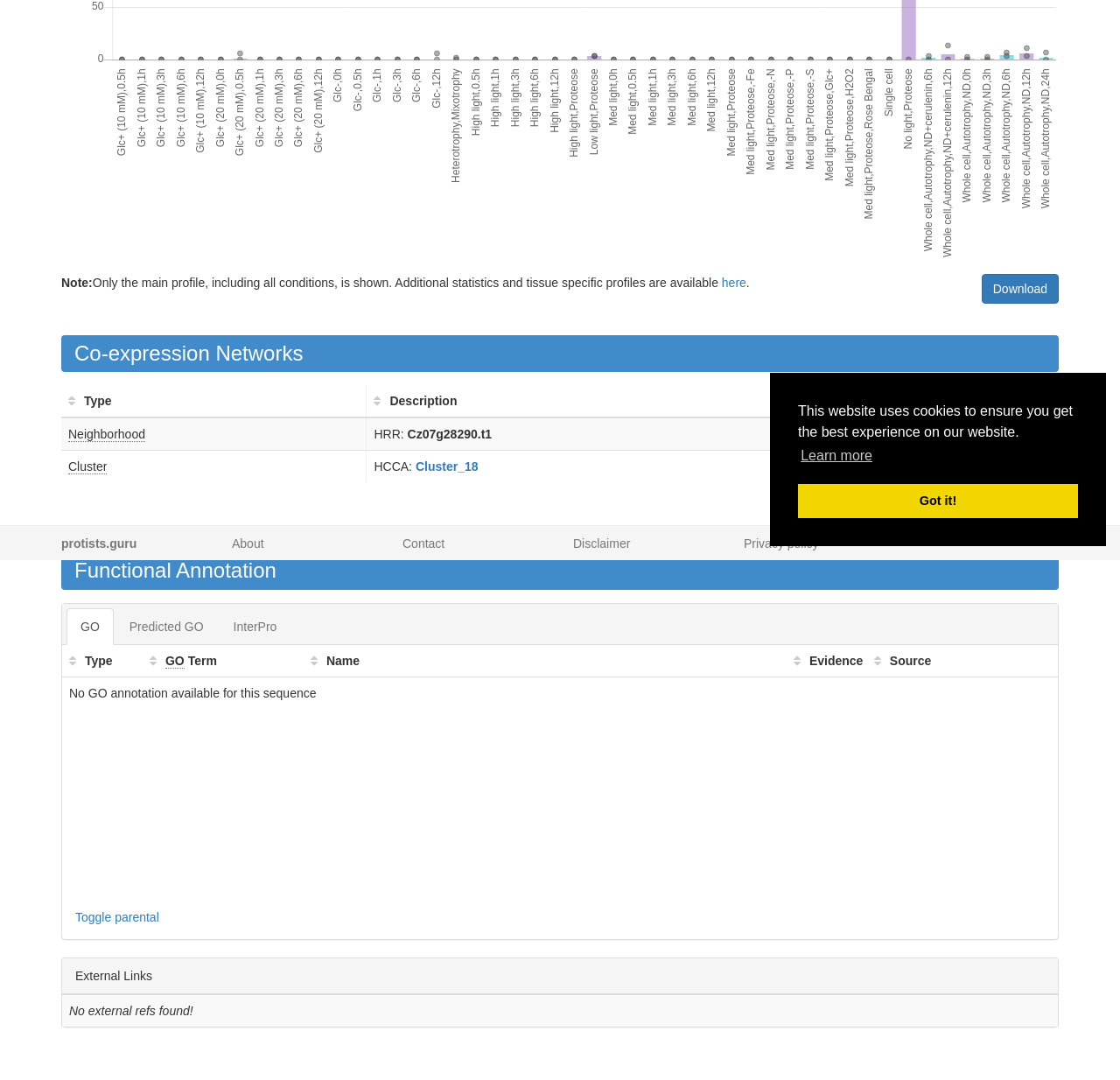Extract the bounding box coordinates of the UI element described by: "Got it!". The coordinates should include four float numbers ranging from 0 to 1, e.g., [left, top, right, bottom].

[0.712, 0.448, 0.962, 0.48]